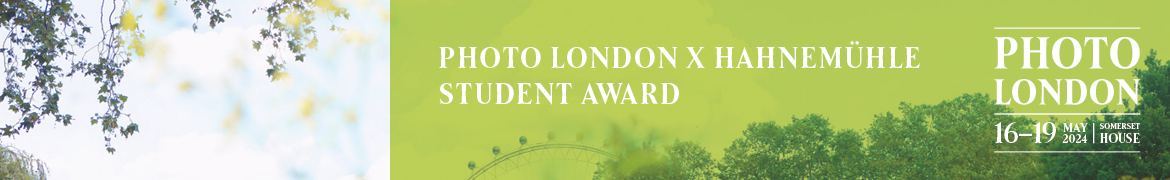Where is the photography festival taking place? Examine the screenshot and reply using just one word or a brief phrase.

Somerset House